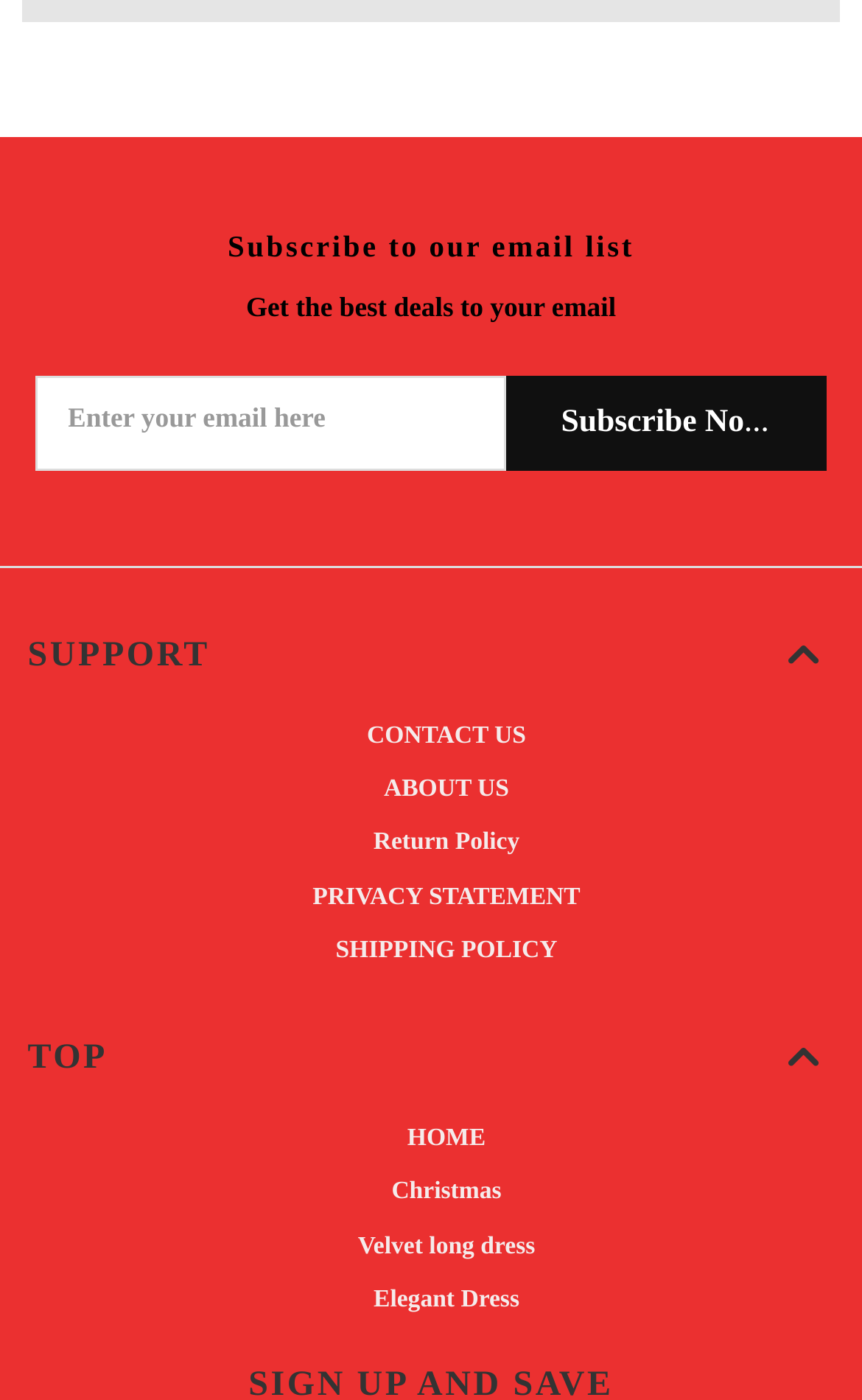Please reply with a single word or brief phrase to the question: 
What is the purpose of the textbox?

Enter email